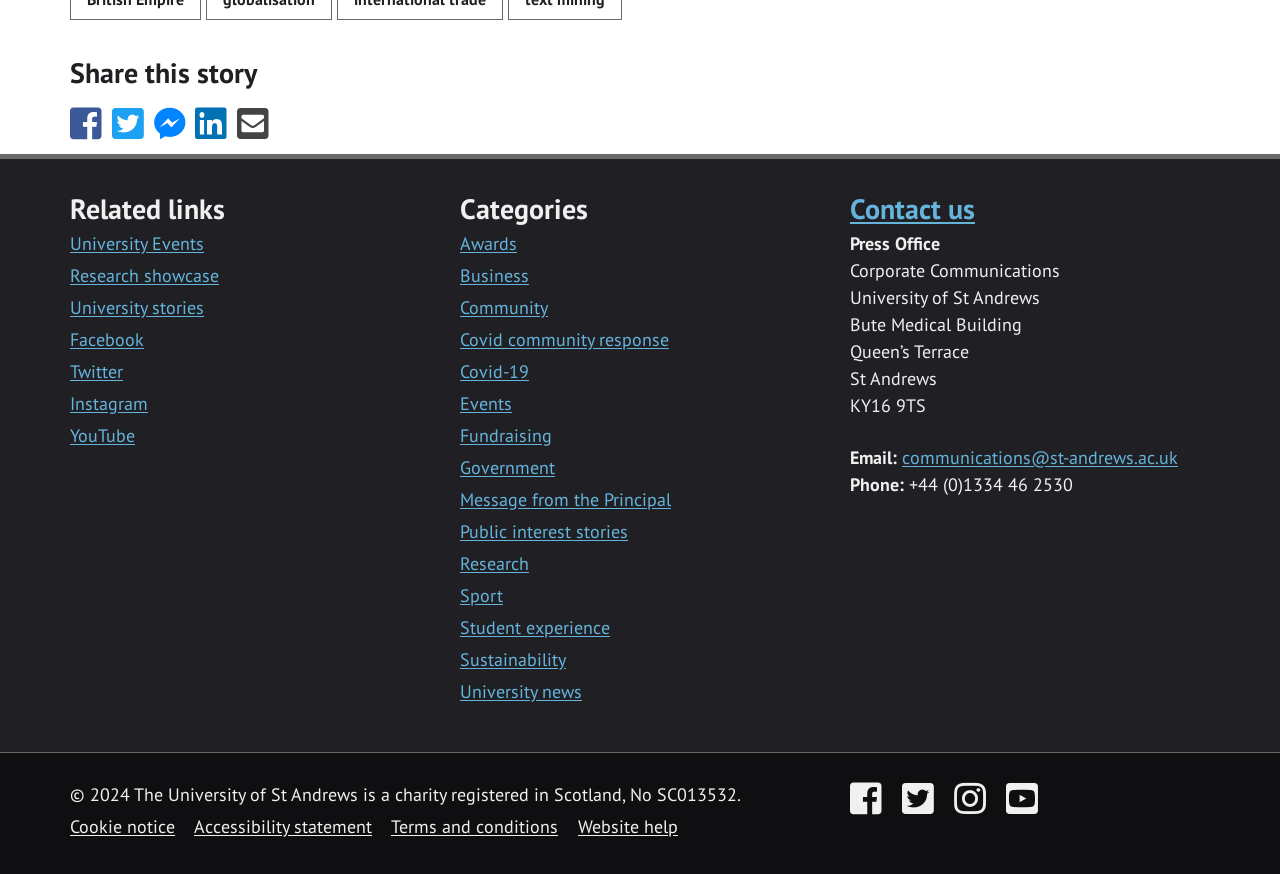Please provide the bounding box coordinates for the element that needs to be clicked to perform the following instruction: "Email the Press Office". The coordinates should be given as four float numbers between 0 and 1, i.e., [left, top, right, bottom].

[0.705, 0.51, 0.92, 0.536]